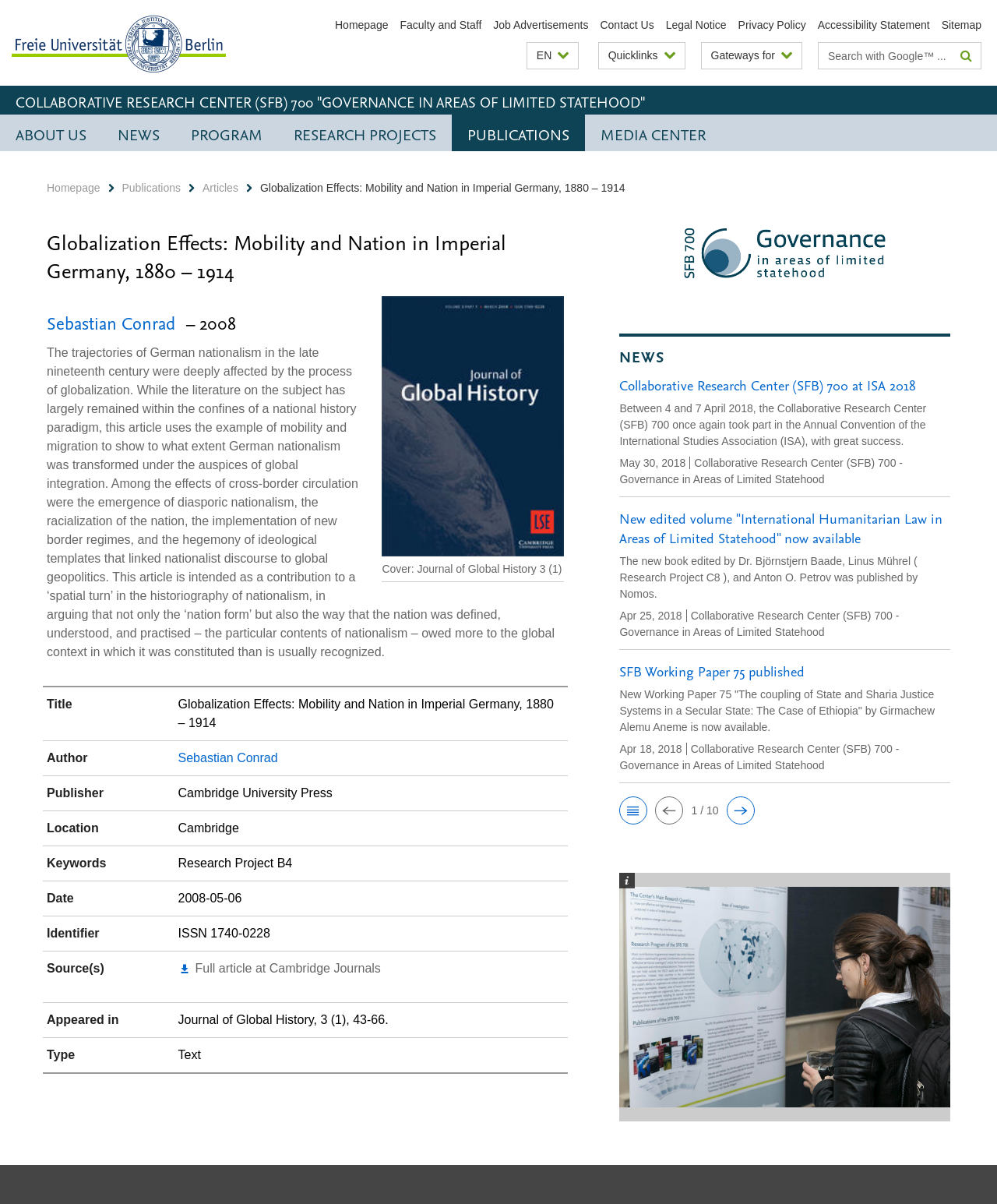Pinpoint the bounding box coordinates of the clickable element needed to complete the instruction: "Read the article 'Globalization Effects: Mobility and Nation in Imperial Germany, 1880 – 1914'". The coordinates should be provided as four float numbers between 0 and 1: [left, top, right, bottom].

[0.261, 0.151, 0.627, 0.161]